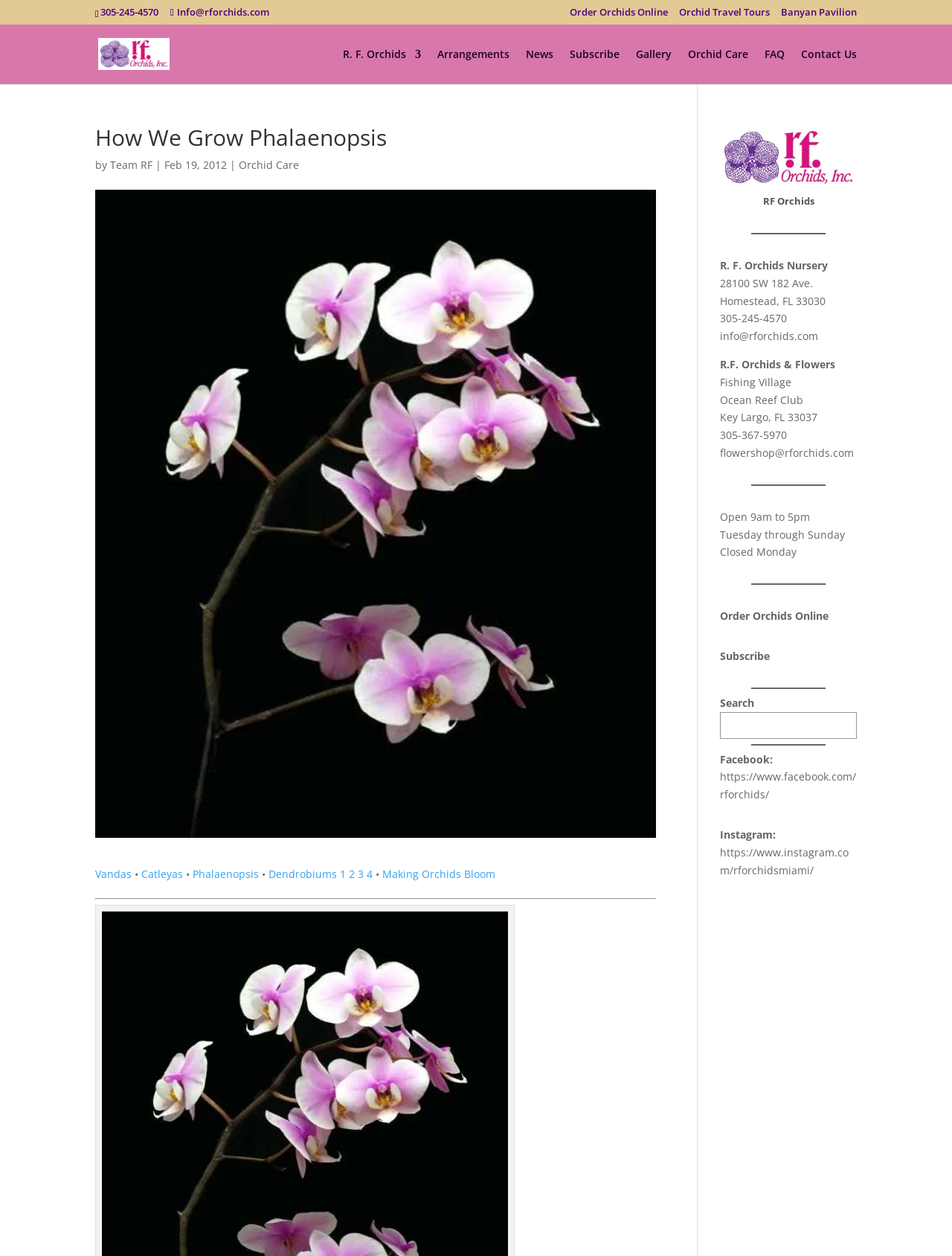Answer in one word or a short phrase: 
What social media platforms does R. F. Orchids have?

Facebook and Instagram